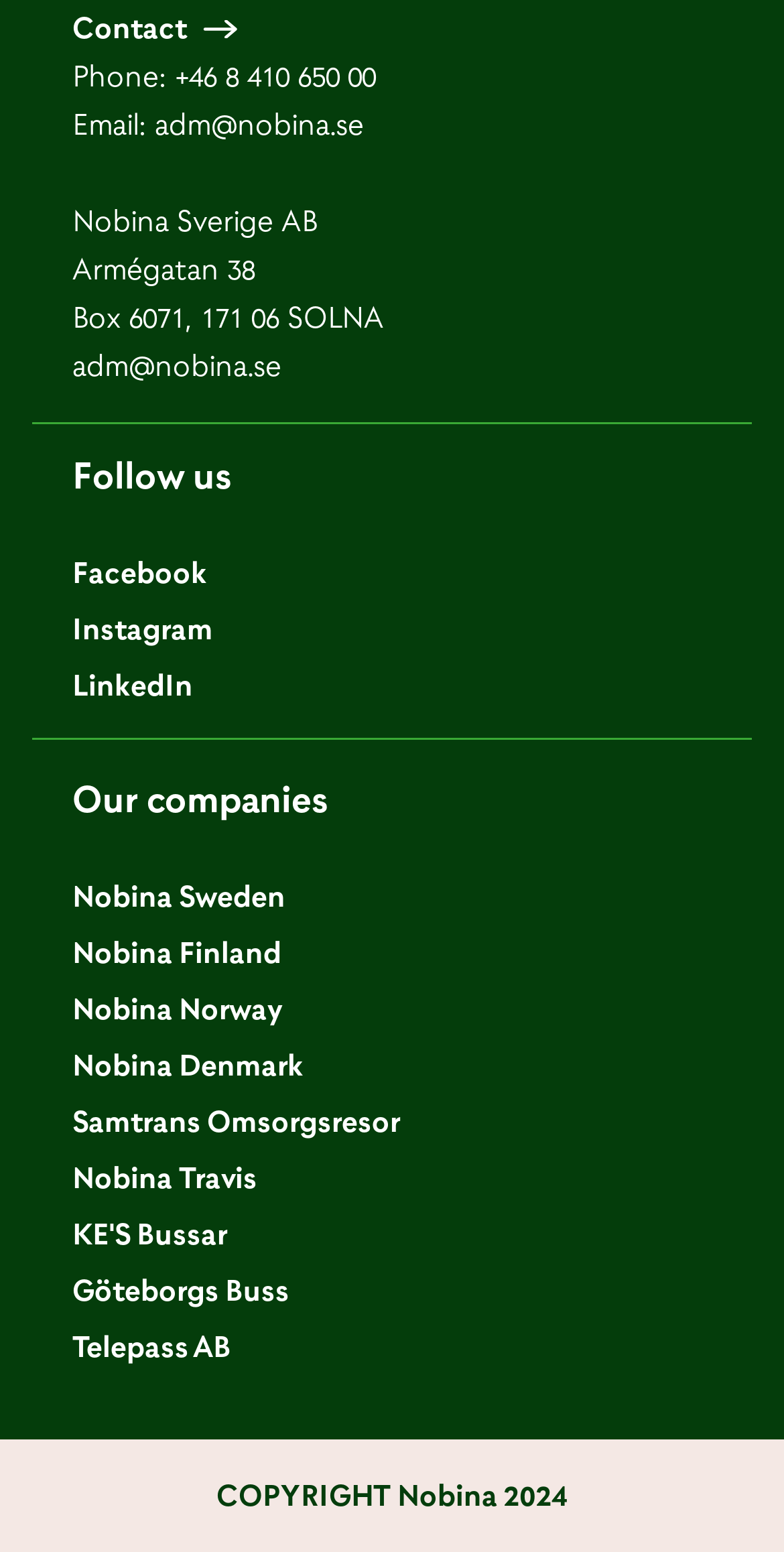What is the address of Nobina Sverige AB?
Examine the image and provide an in-depth answer to the question.

I found the address by looking at the text below the company name, which contains the street address and postal address.